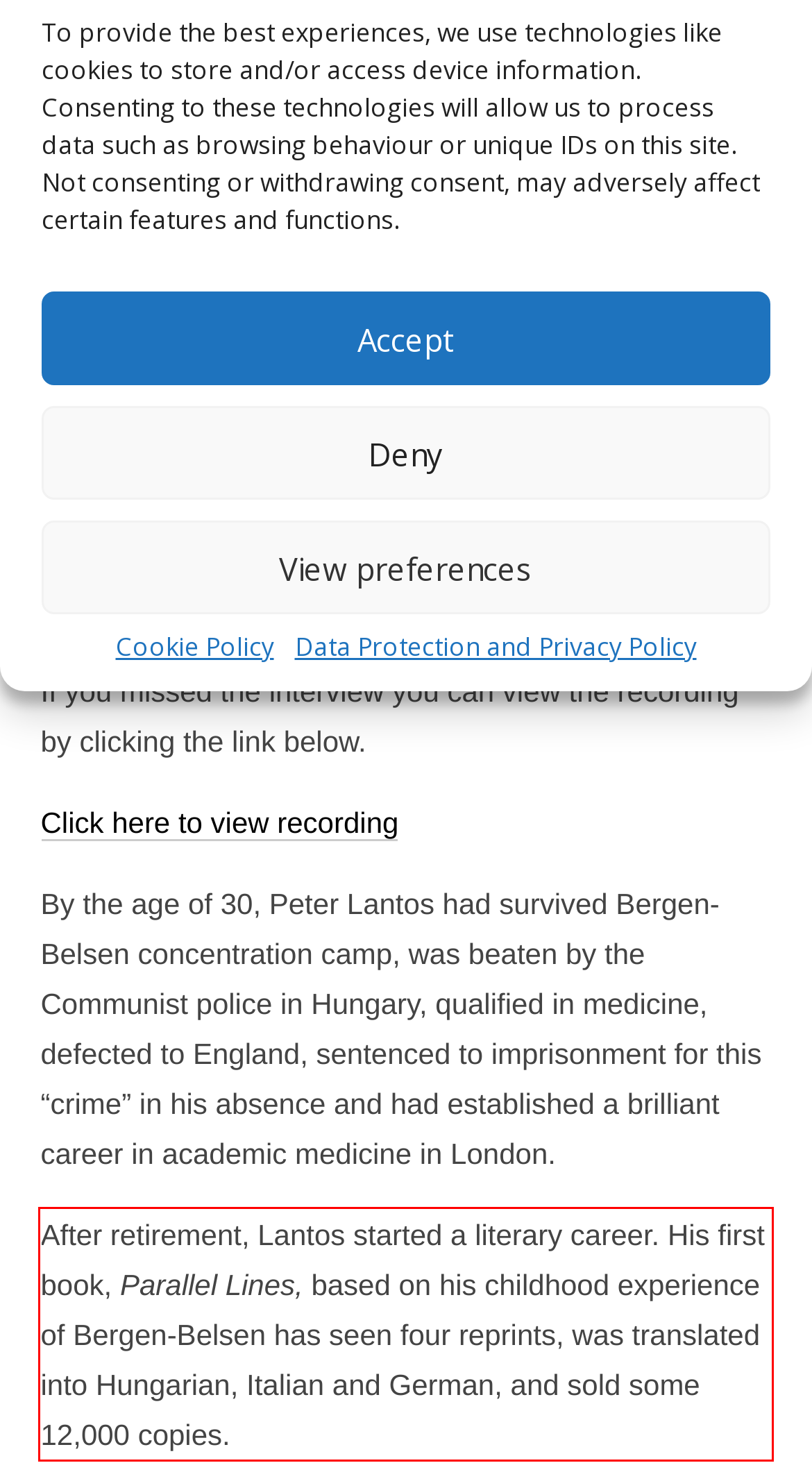Analyze the webpage screenshot and use OCR to recognize the text content in the red bounding box.

After retirement, Lantos started a literary career. His first book, Parallel Lines, based on his childhood experience of Bergen-Belsen has seen four reprints, was translated into Hungarian, Italian and German, and sold some 12,000 copies.